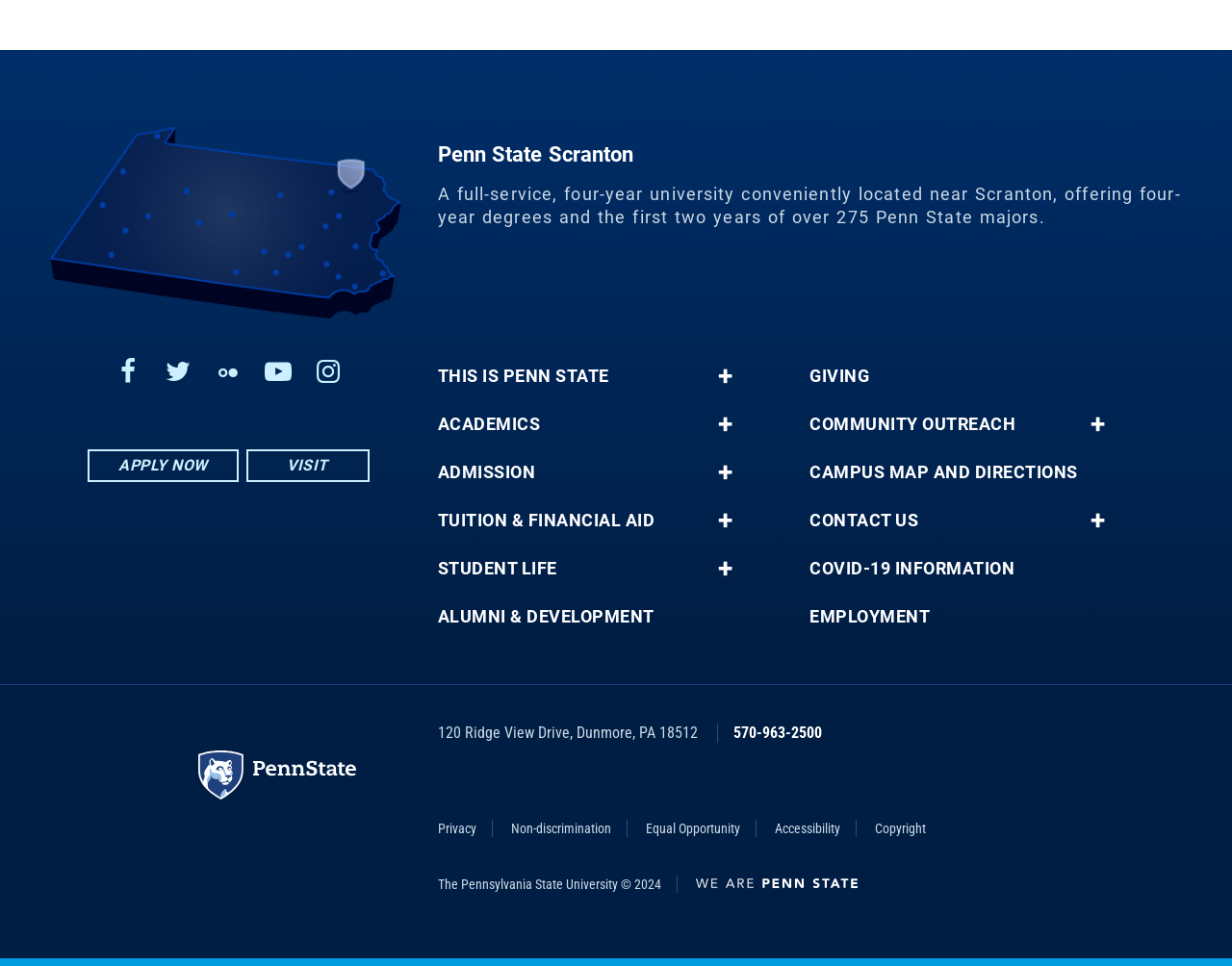Analyze the image and provide a detailed answer to the question: What is the phone number of the university?

The phone number of the university can be found in the link '570-963-2500' which is part of the group element 'contact'.